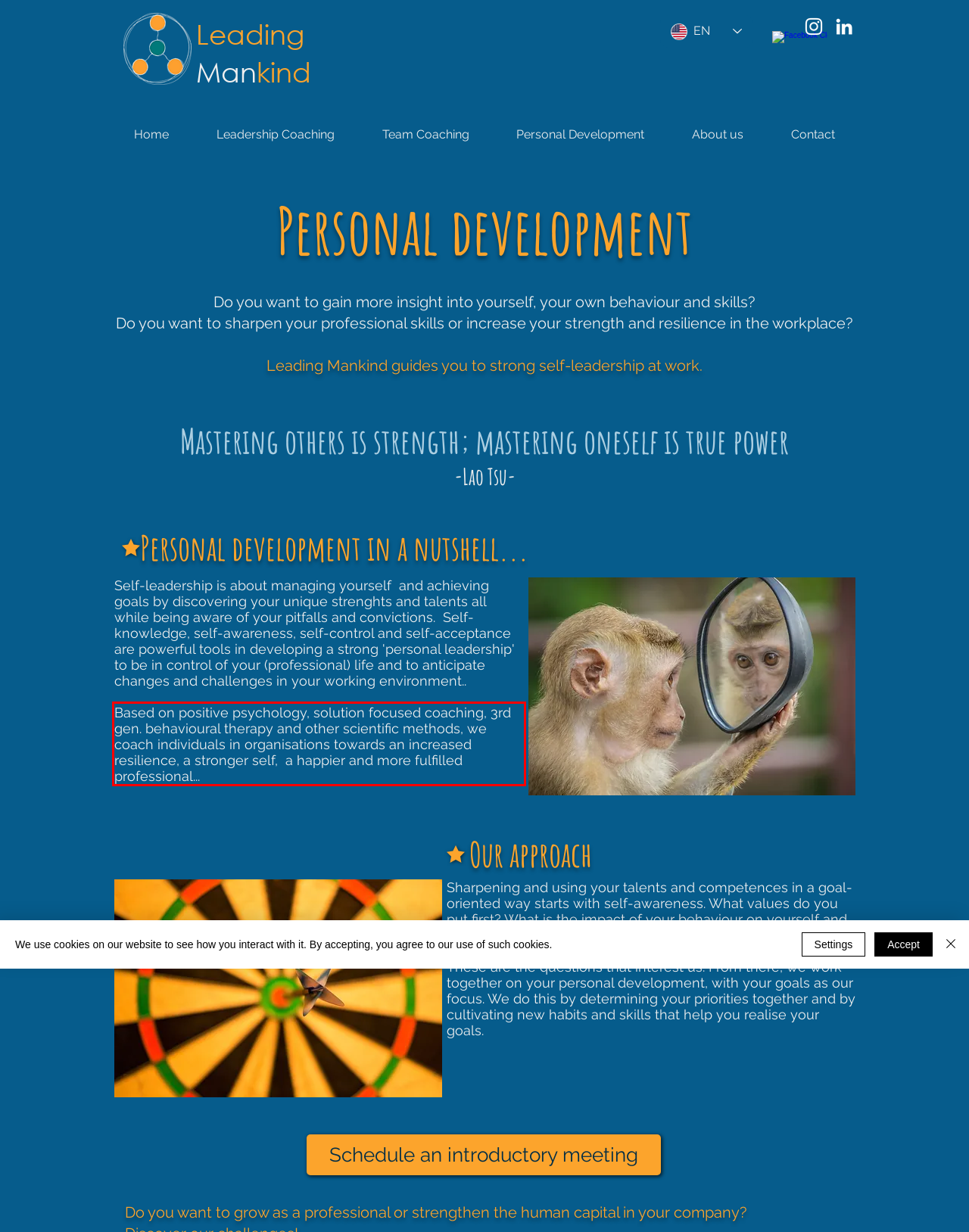Using the webpage screenshot, recognize and capture the text within the red bounding box.

Based on positive psychology, solution focused coaching, 3rd gen. behavioural therapy and other scientific methods, we coach individuals in organisations towards an increased resilience, a stronger self, a happier and more fulfilled professional...